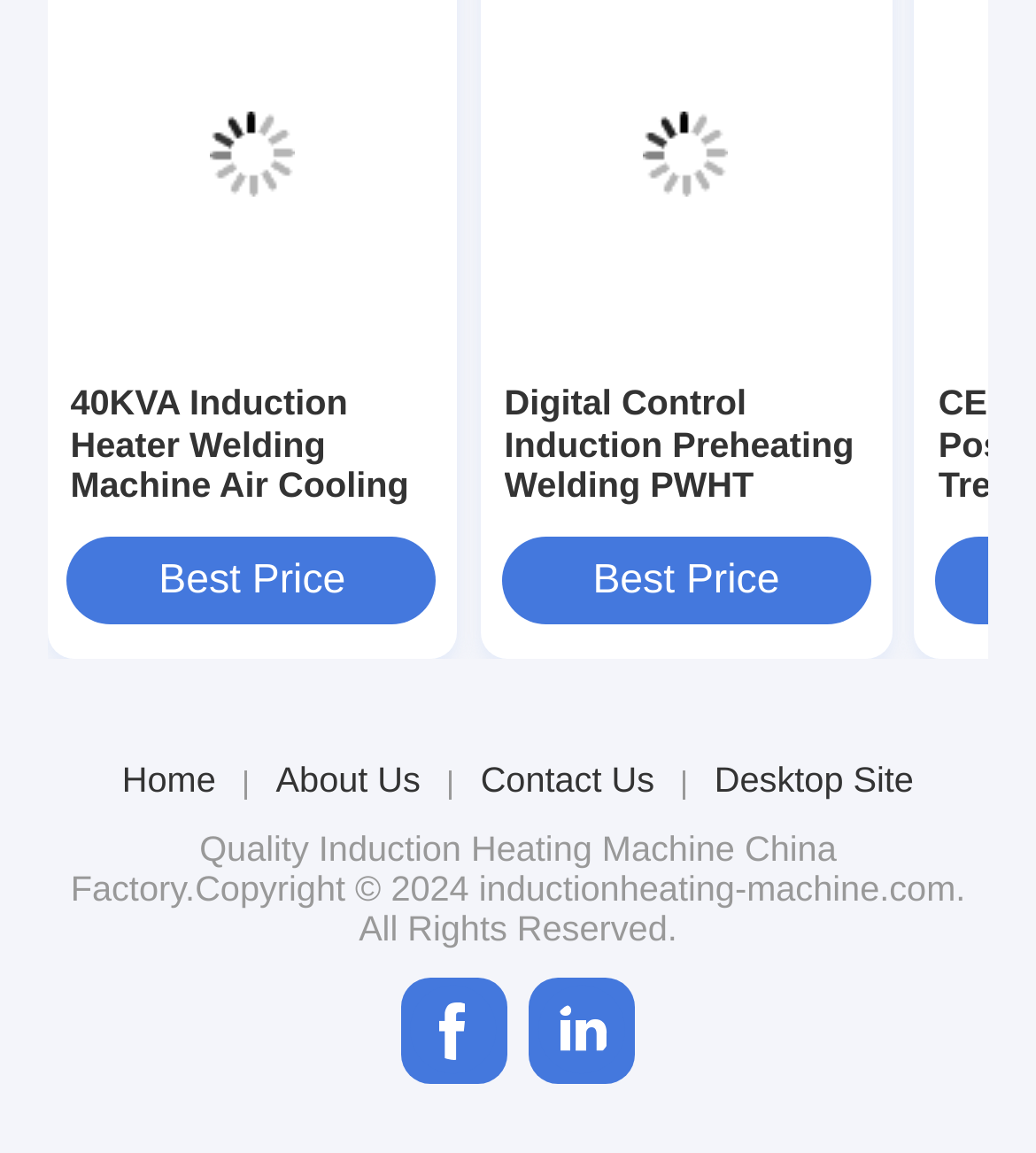Provide the bounding box coordinates for the area that should be clicked to complete the instruction: "Learn about Induction Heating Machine".

[0.308, 0.719, 0.709, 0.754]